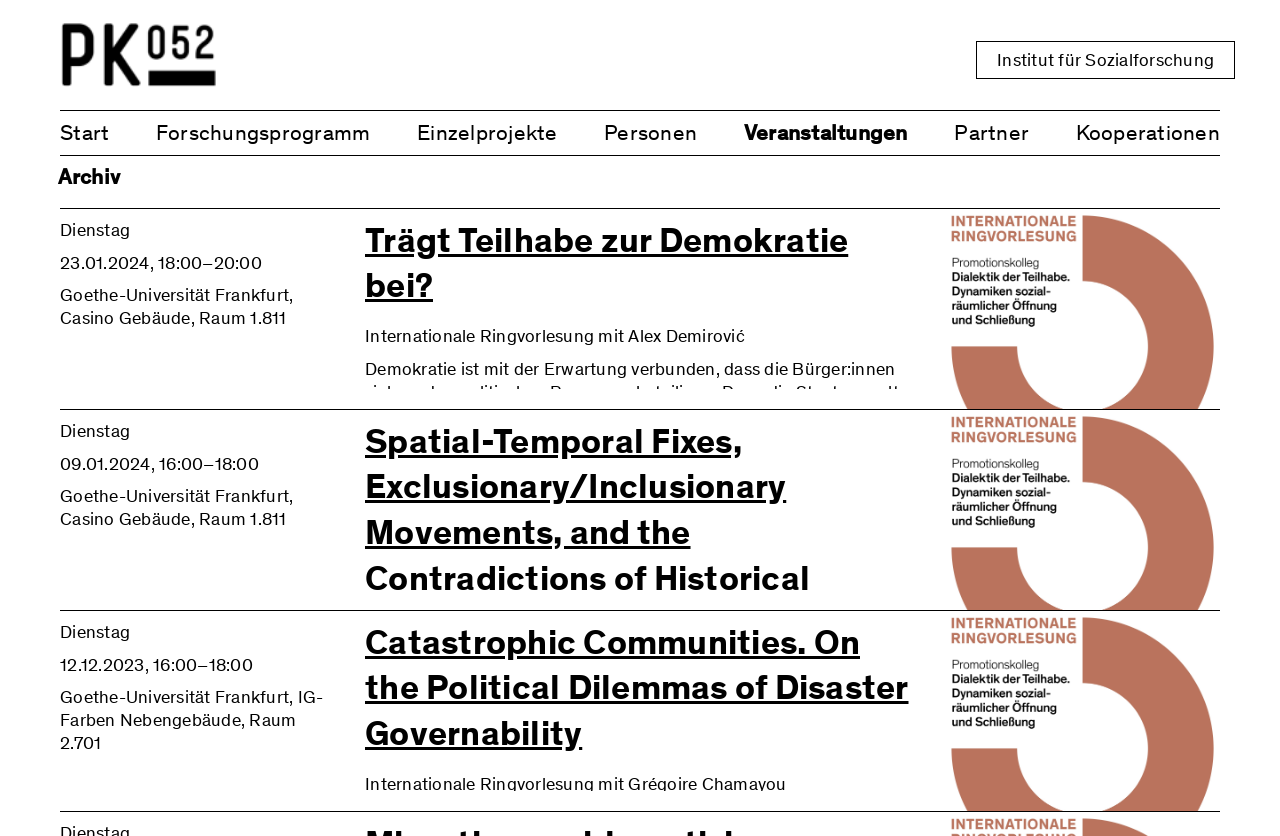Use a single word or phrase to answer the following:
What is the name of the institution?

Institut für Sozialforschung